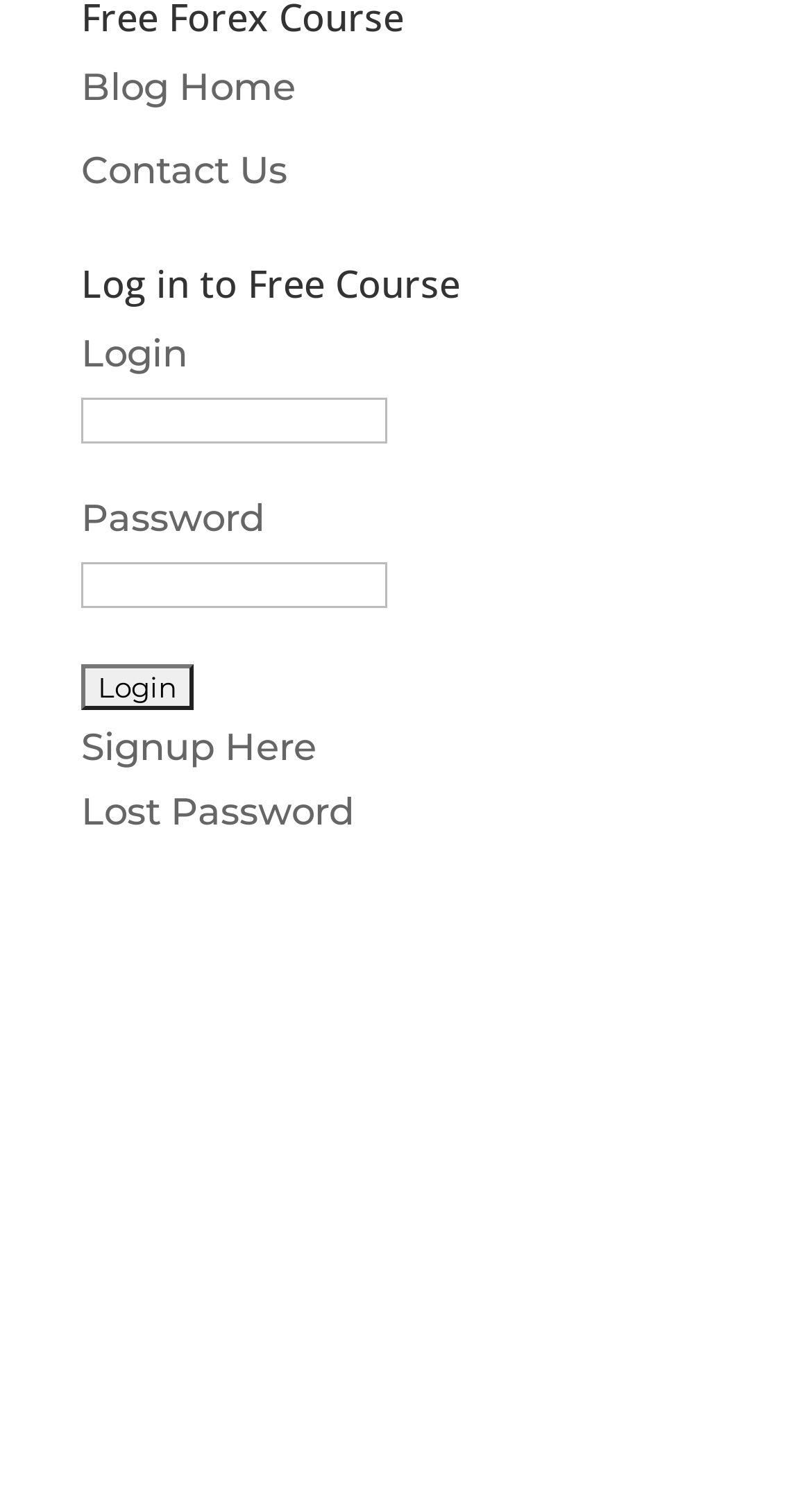Please locate the bounding box coordinates for the element that should be clicked to achieve the following instruction: "Explore the 'Digibase Operations' link". Ensure the coordinates are given as four float numbers between 0 and 1, i.e., [left, top, right, bottom].

None